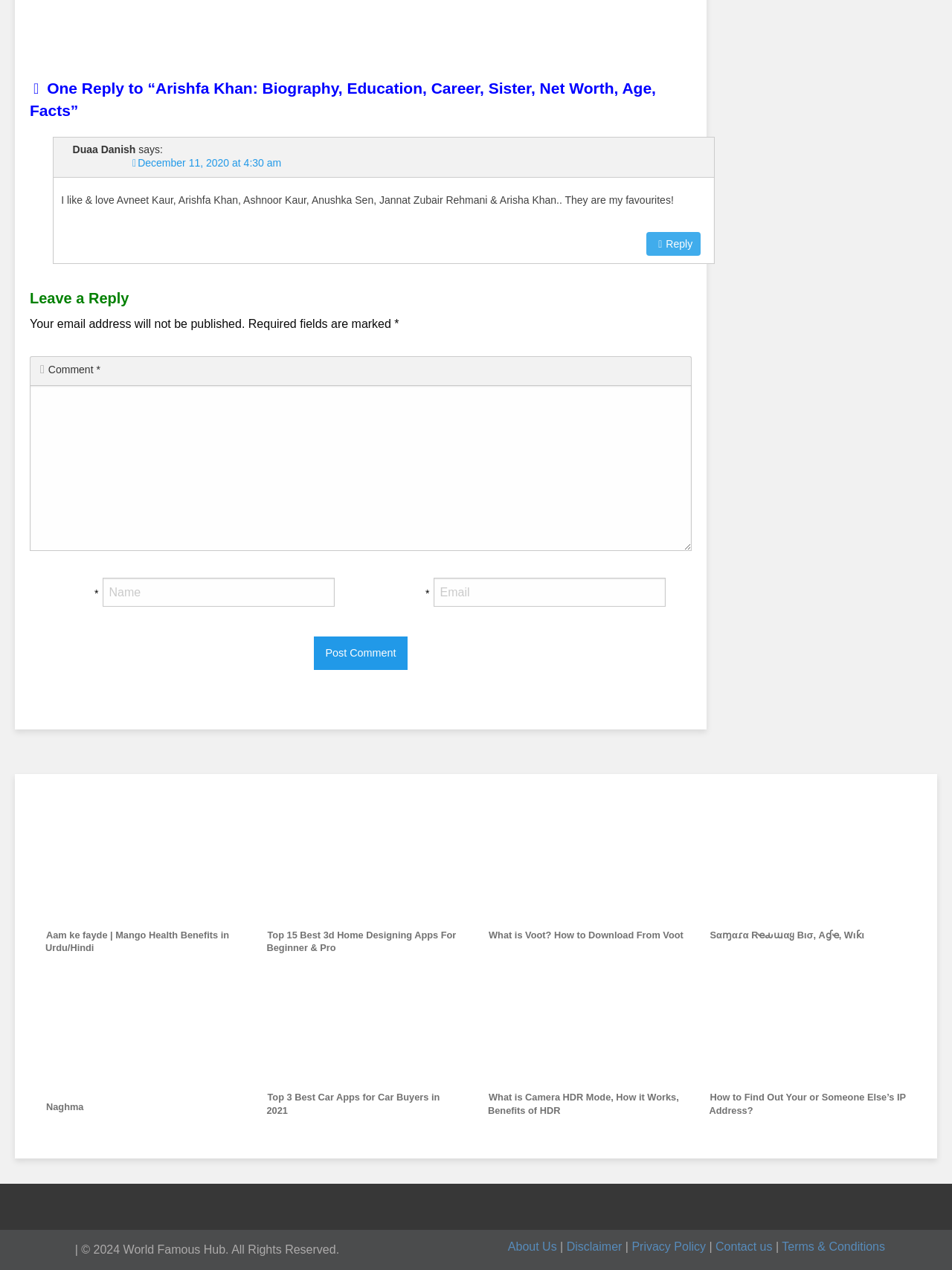How many comments are there in this article?
With the help of the image, please provide a detailed response to the question.

I counted the number of comments in the article by looking at the comment section, which is located below the article content. I found one comment from Duaa Danish.